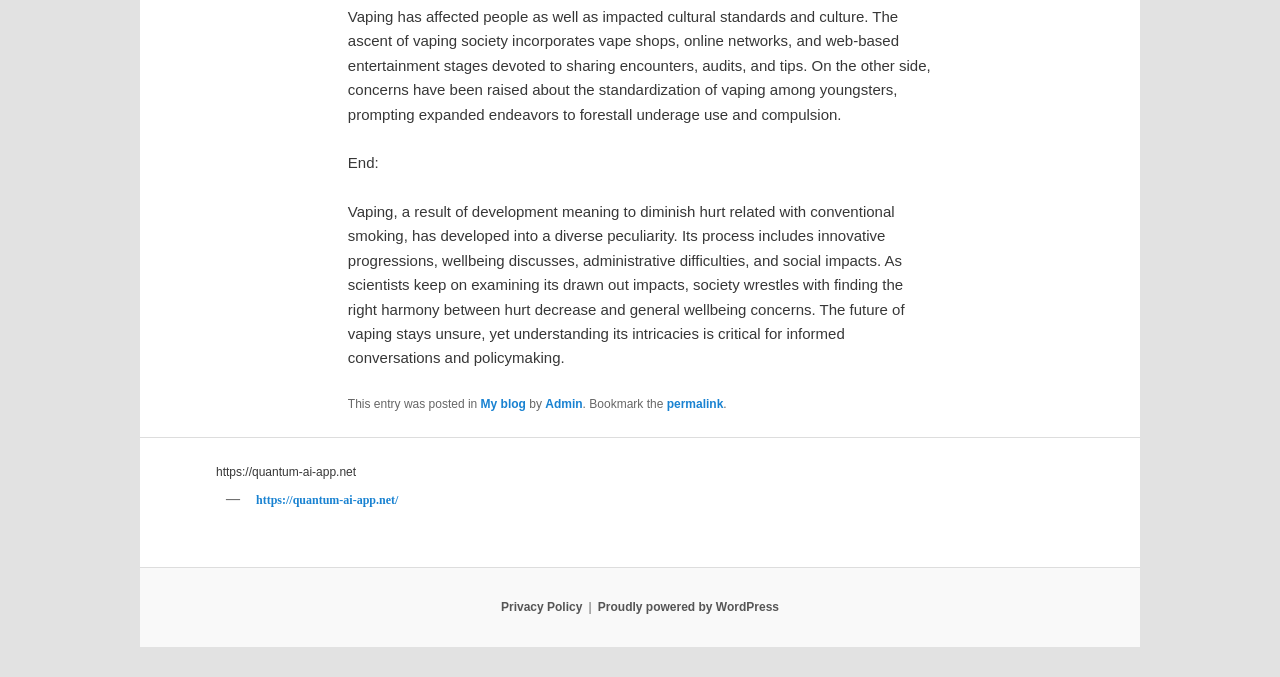Refer to the image and provide a thorough answer to this question:
What is the name of the platform powering the blog?

The name of the platform powering the blog can be found in the footer section of the webpage. The link 'Proudly powered by WordPress' indicates that the blog is powered by WordPress.